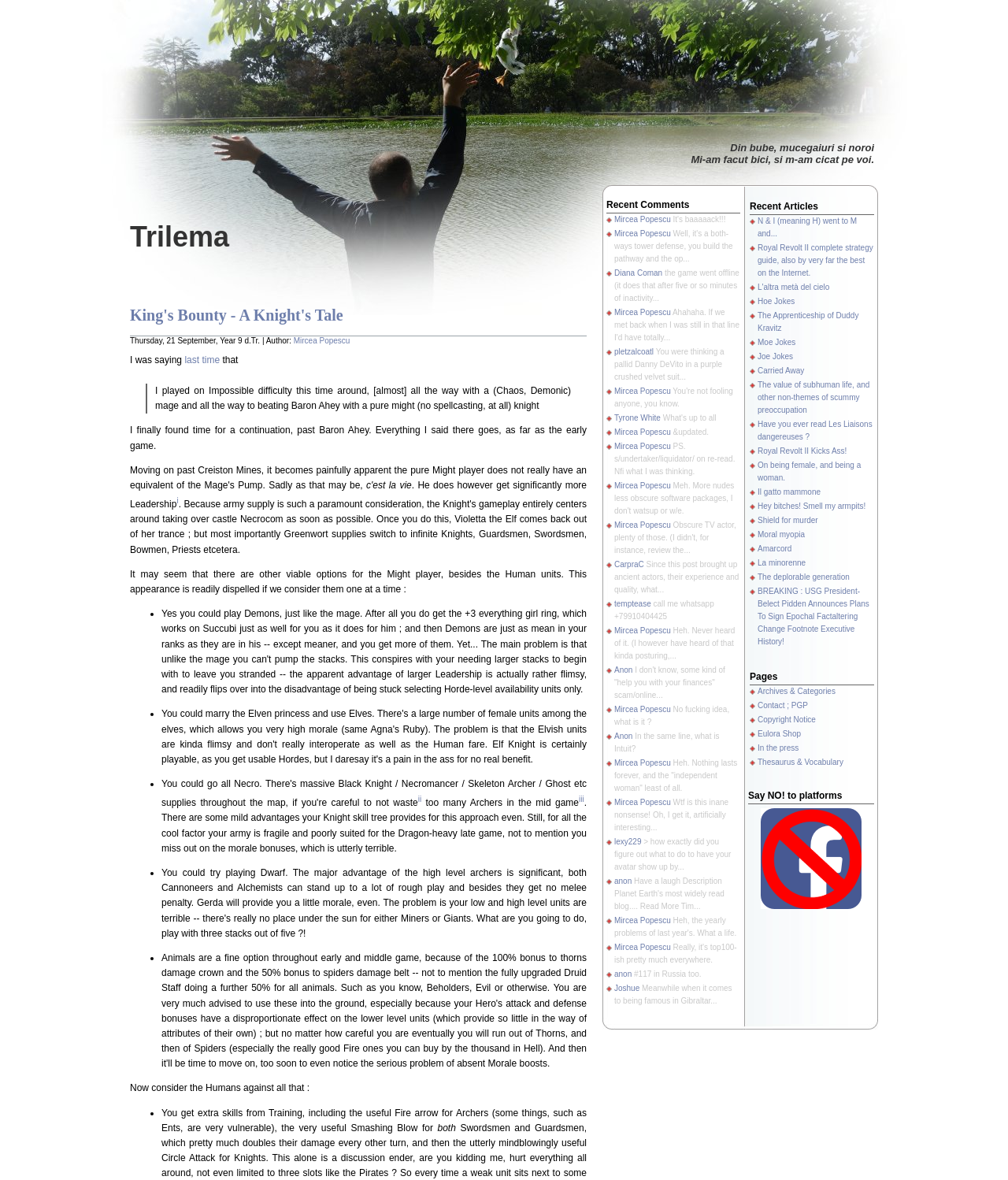Find the bounding box coordinates for the element that must be clicked to complete the instruction: "Read the post by 'Diana Coman'". The coordinates should be four float numbers between 0 and 1, indicated as [left, top, right, bottom].

[0.609, 0.228, 0.657, 0.235]